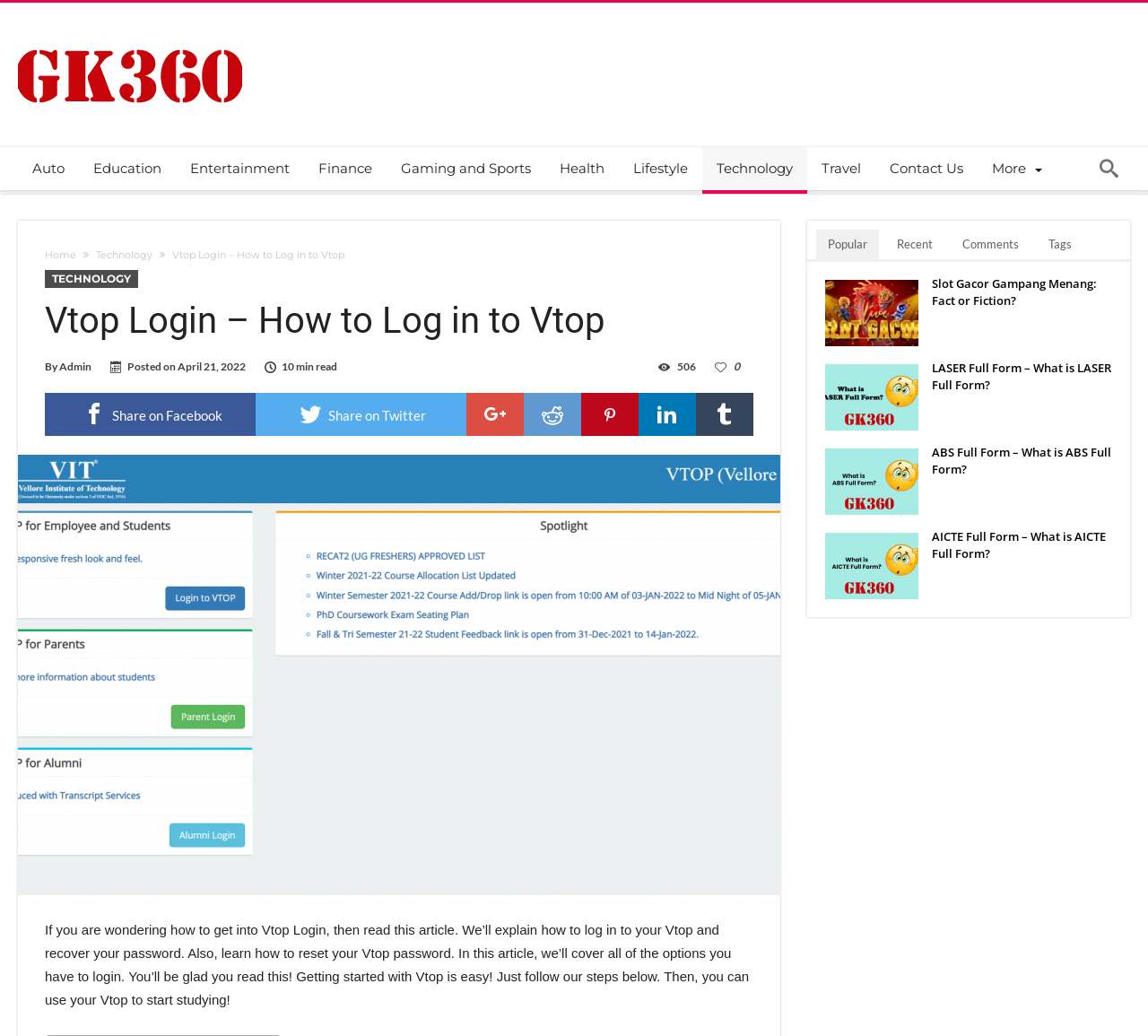Extract the bounding box coordinates for the described element: "Share on Linkedin". The coordinates should be represented as four float numbers between 0 and 1: [left, top, right, bottom].

[0.556, 0.379, 0.606, 0.421]